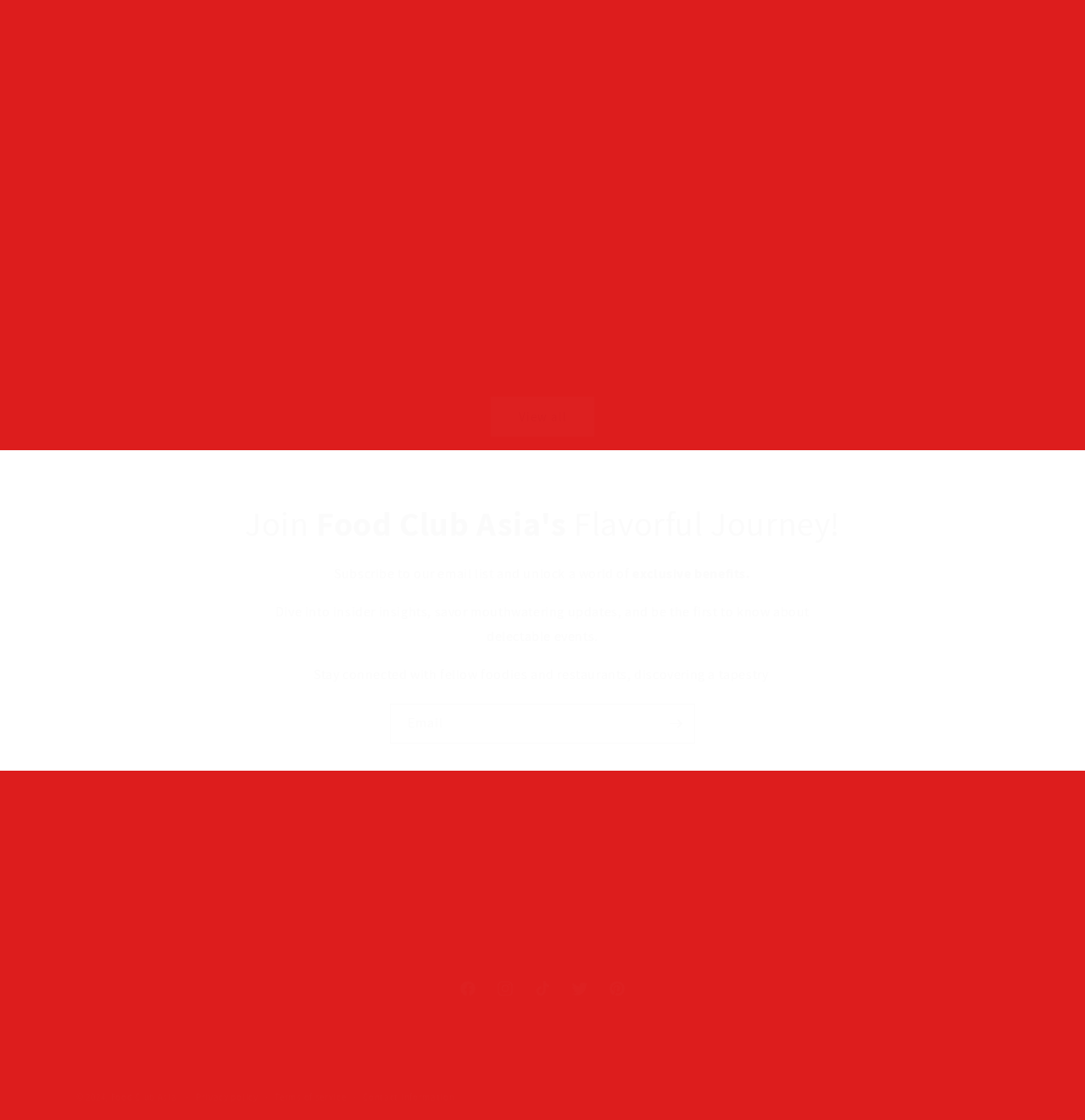What is the name of the organization that owns the copyright?
Please provide a detailed and comprehensive answer to the question.

I found the name of the organization by looking at the copyright information at the bottom of the webpage, which states '© 2024, Food Club Asia'.